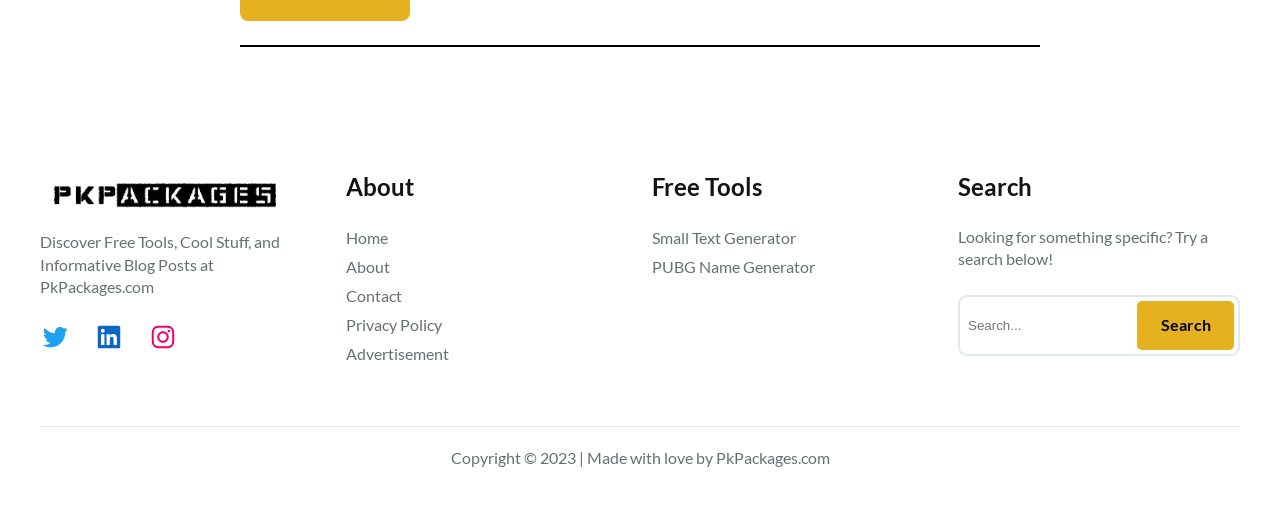From the webpage screenshot, predict the bounding box coordinates (top-left x, top-left y, bottom-right x, bottom-right y) for the UI element described here: Privacy Policy

[0.27, 0.615, 0.345, 0.662]